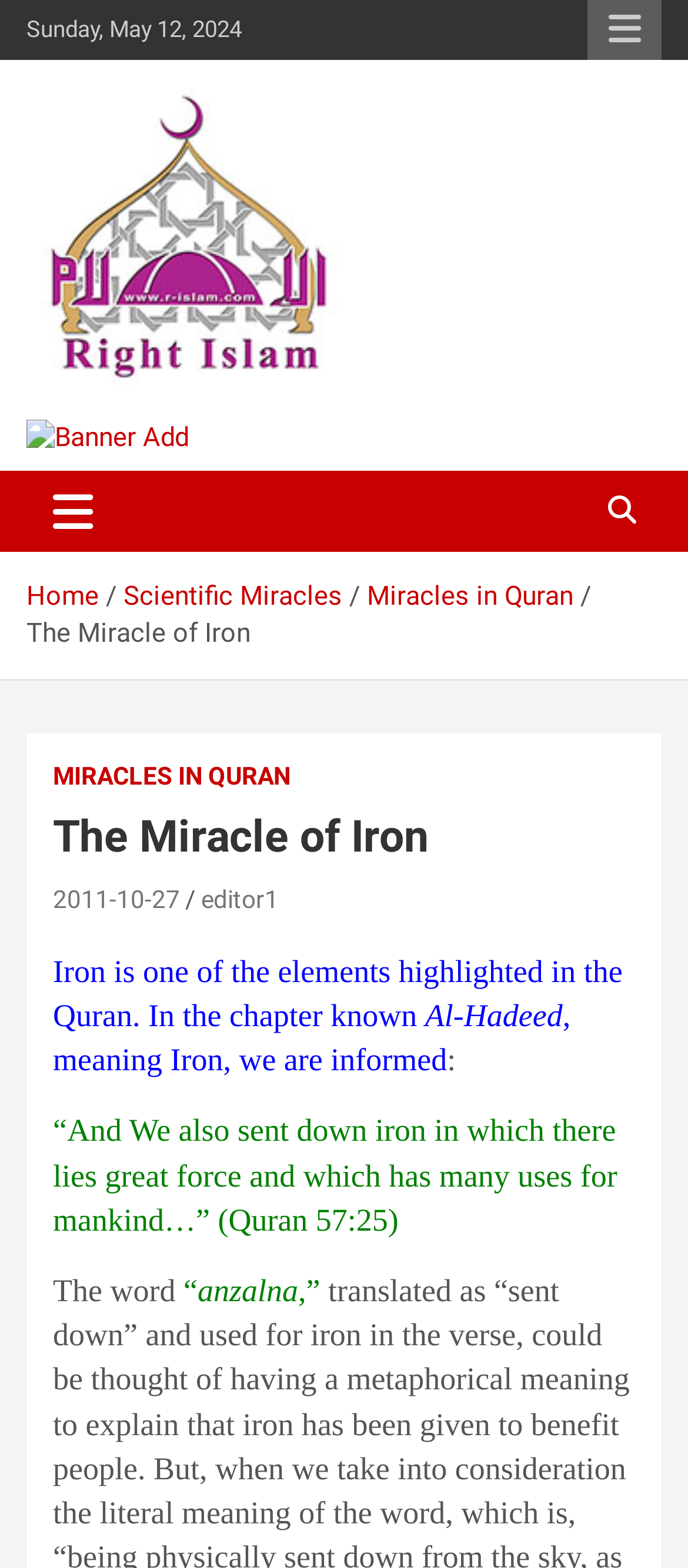Can you pinpoint the bounding box coordinates for the clickable element required for this instruction: "Check the FAQs"? The coordinates should be four float numbers between 0 and 1, i.e., [left, top, right, bottom].

None